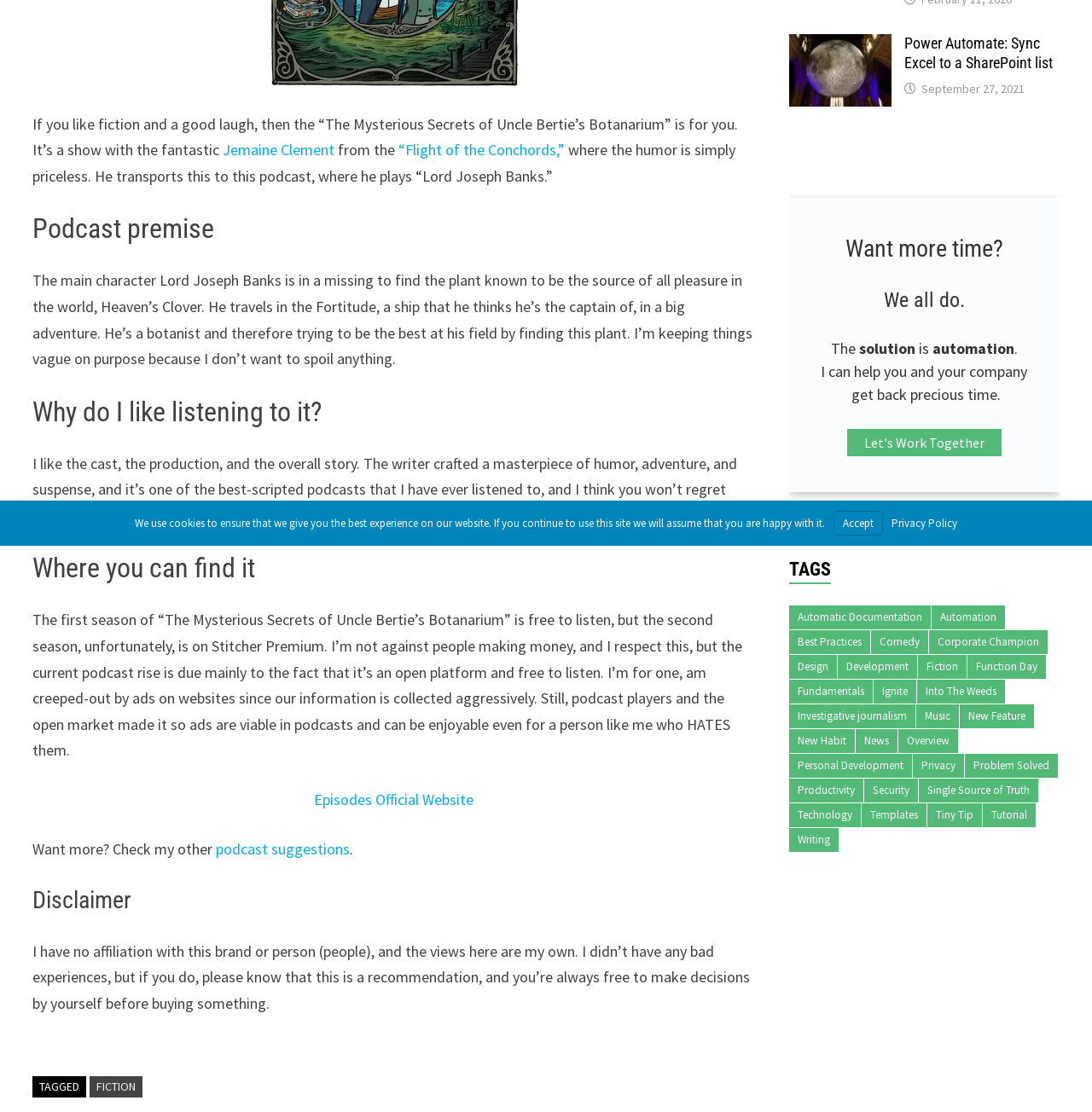Given the description of a UI element: "Fiction", identify the bounding box coordinates of the matching element in the webpage screenshot.

[0.84, 0.589, 0.885, 0.61]